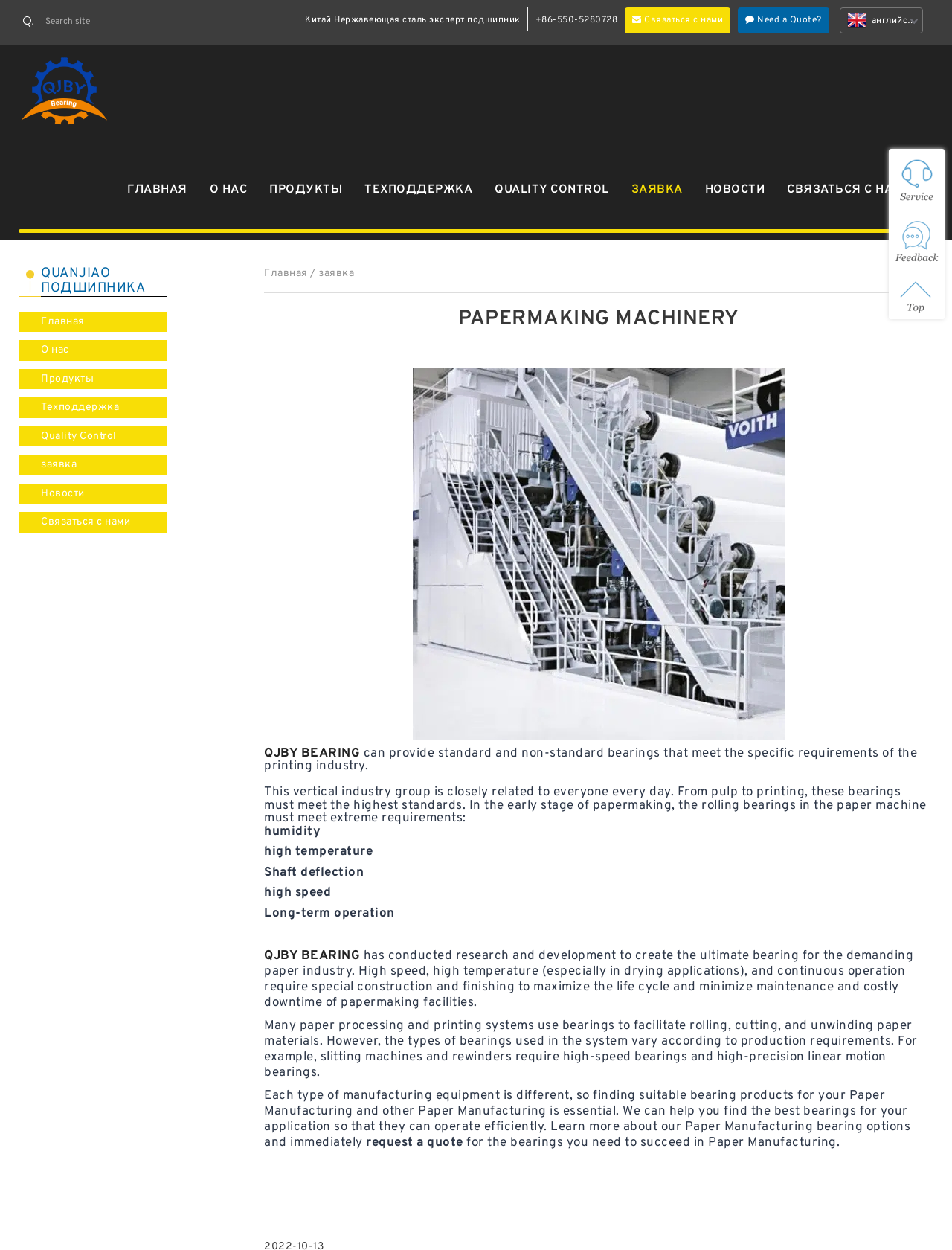Locate the bounding box coordinates of the region to be clicked to comply with the following instruction: "Search site". The coordinates must be four float numbers between 0 and 1, in the form [left, top, right, bottom].

[0.044, 0.006, 0.312, 0.029]